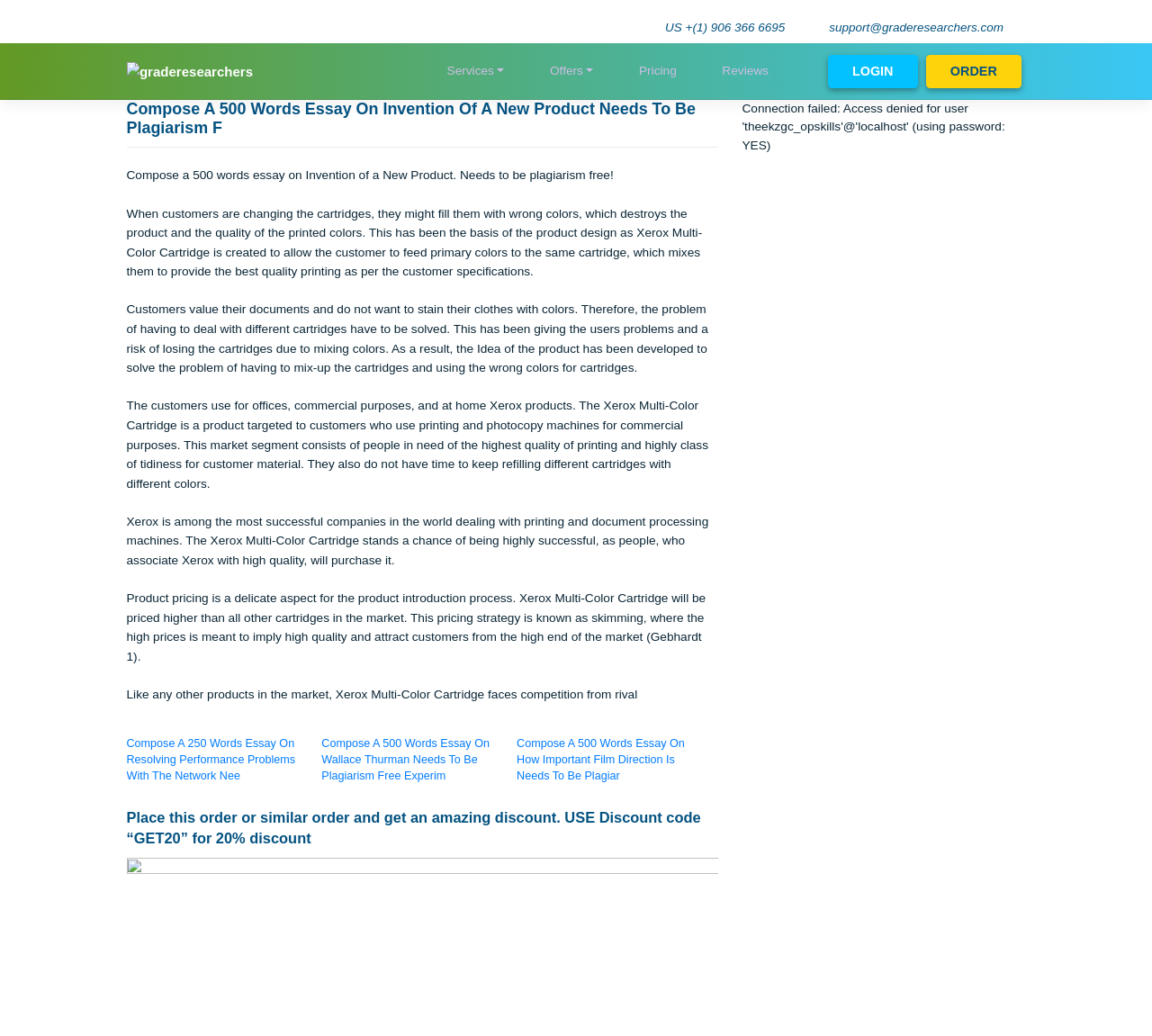Find the bounding box coordinates of the element I should click to carry out the following instruction: "Click the 'ORDER' button".

[0.905, 0.06, 0.974, 0.093]